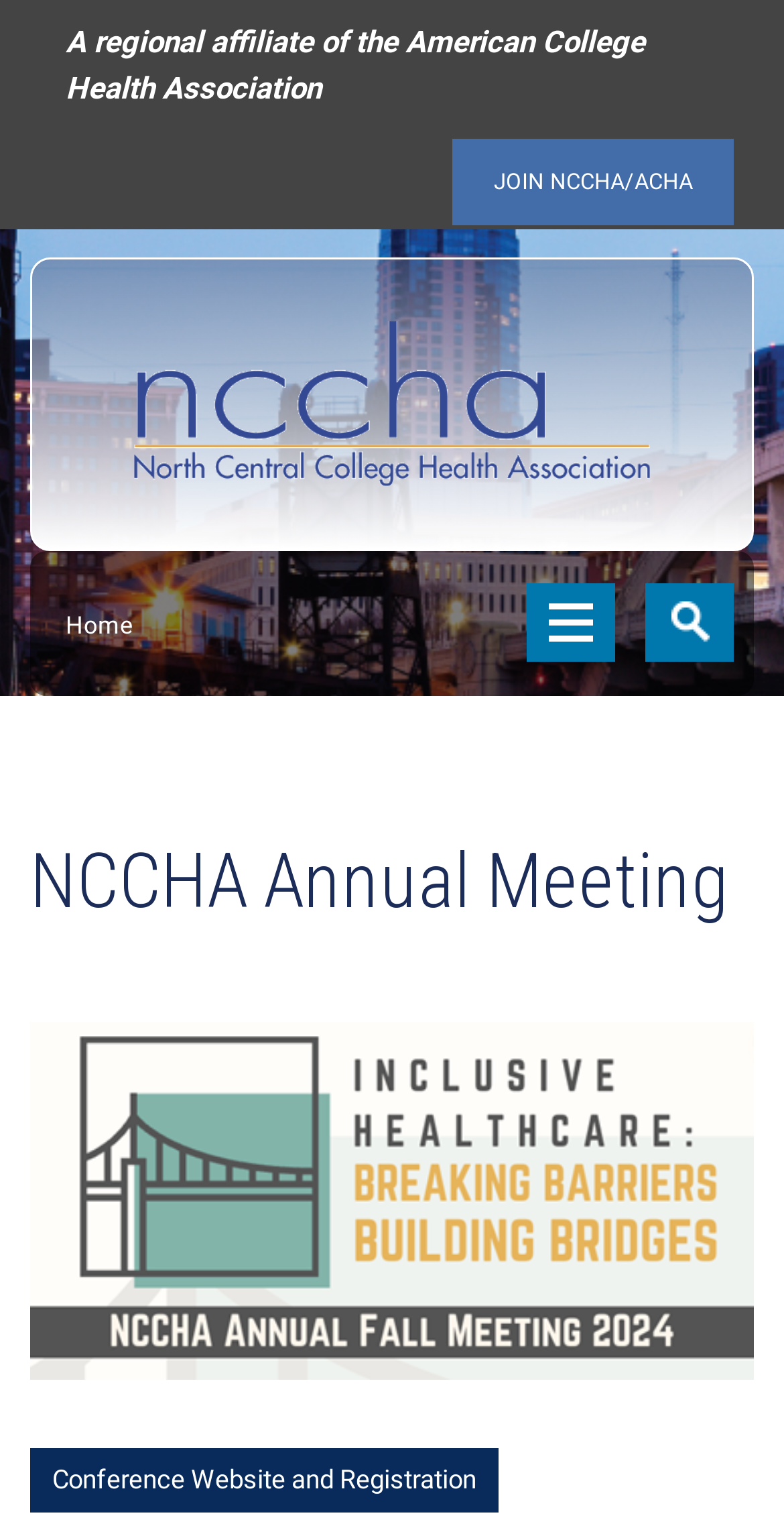Given the description of the UI element: "Toggle navigation", predict the bounding box coordinates in the form of [left, top, right, bottom], with each value being a float between 0 and 1.

[0.672, 0.38, 0.785, 0.431]